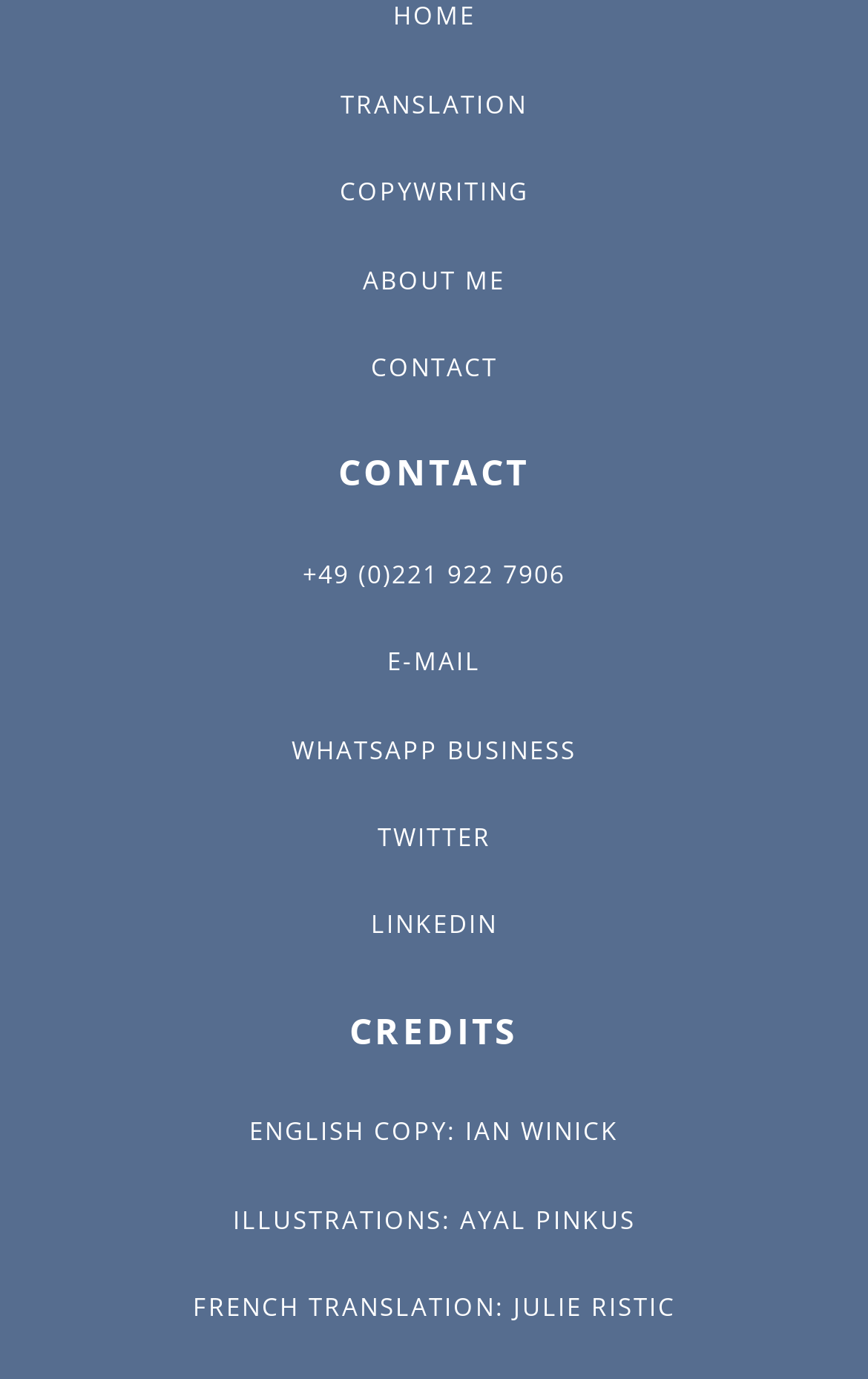Please locate the bounding box coordinates for the element that should be clicked to achieve the following instruction: "check credits". Ensure the coordinates are given as four float numbers between 0 and 1, i.e., [left, top, right, bottom].

[0.402, 0.73, 0.598, 0.765]